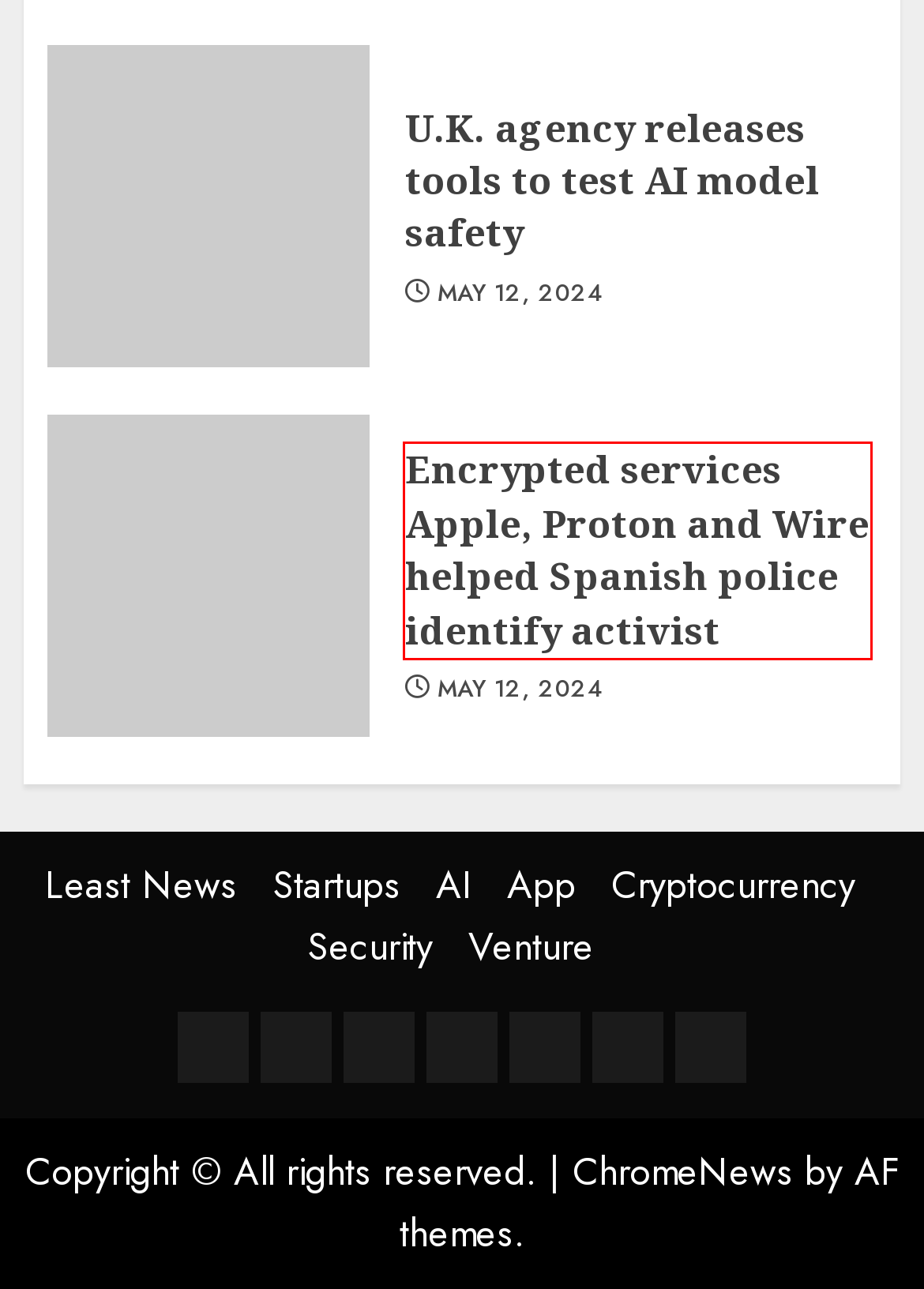Evaluate the webpage screenshot and identify the element within the red bounding box. Select the webpage description that best fits the new webpage after clicking the highlighted element. Here are the candidates:
A. U.K. agency releases tools to test AI model safety – IT NEWS
B. Cryptocurrency – IT NEWS
C. Startups – IT NEWS
D. US Mega Banks JP Morgan And Wells Fargo Unveil Bitcoin Exposure As BTC Drops To $60,000 – IT NEWS
E. September 17, 2023 – IT NEWS
F. September 2023 – IT NEWS
G. Encrypted services Apple, Proton and Wire helped Spanish police identify activist – IT NEWS
H. AI – IT NEWS

G